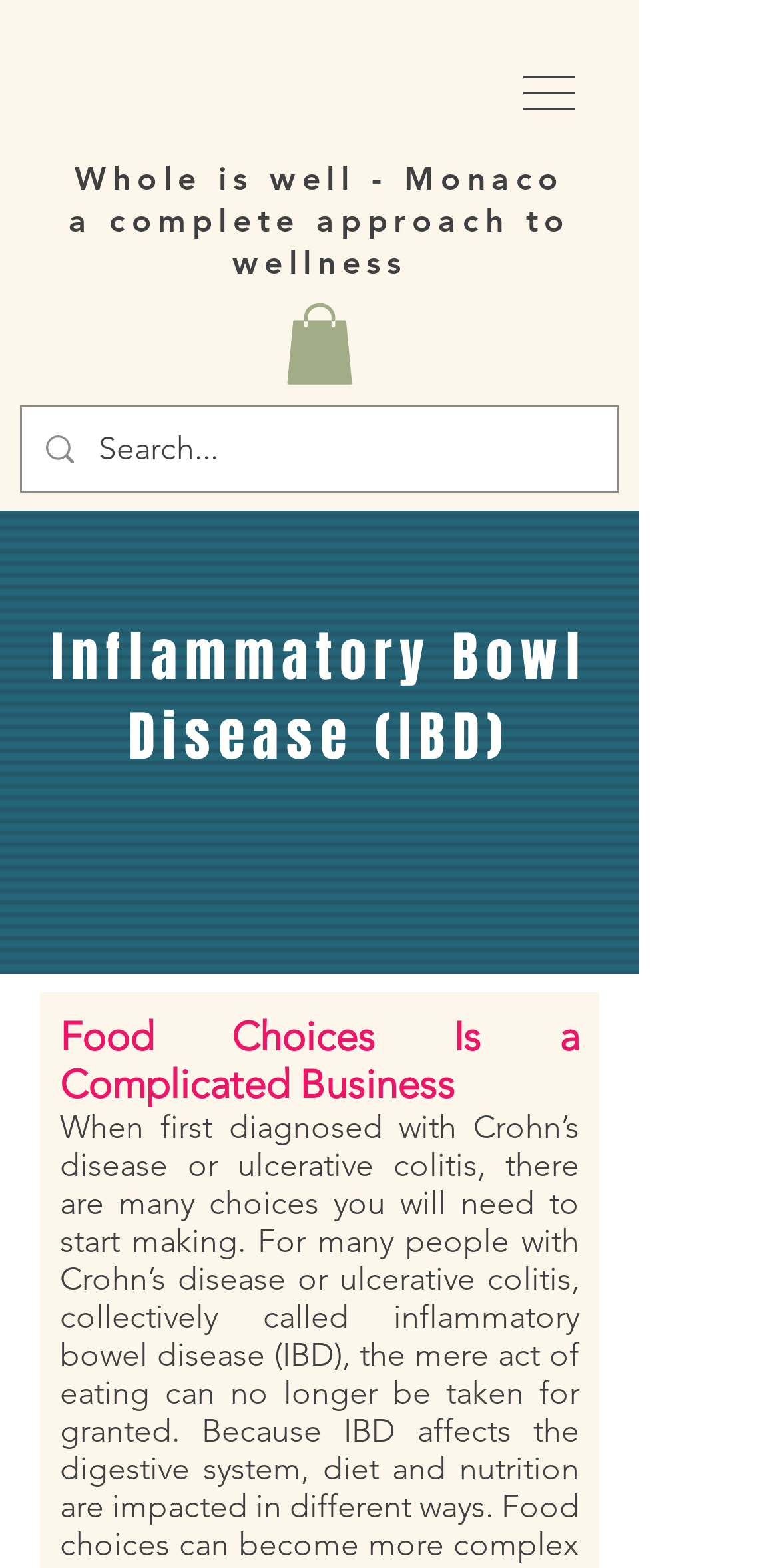Please find the bounding box for the UI element described by: "Whole is well - Monaco".

[0.096, 0.102, 0.725, 0.126]